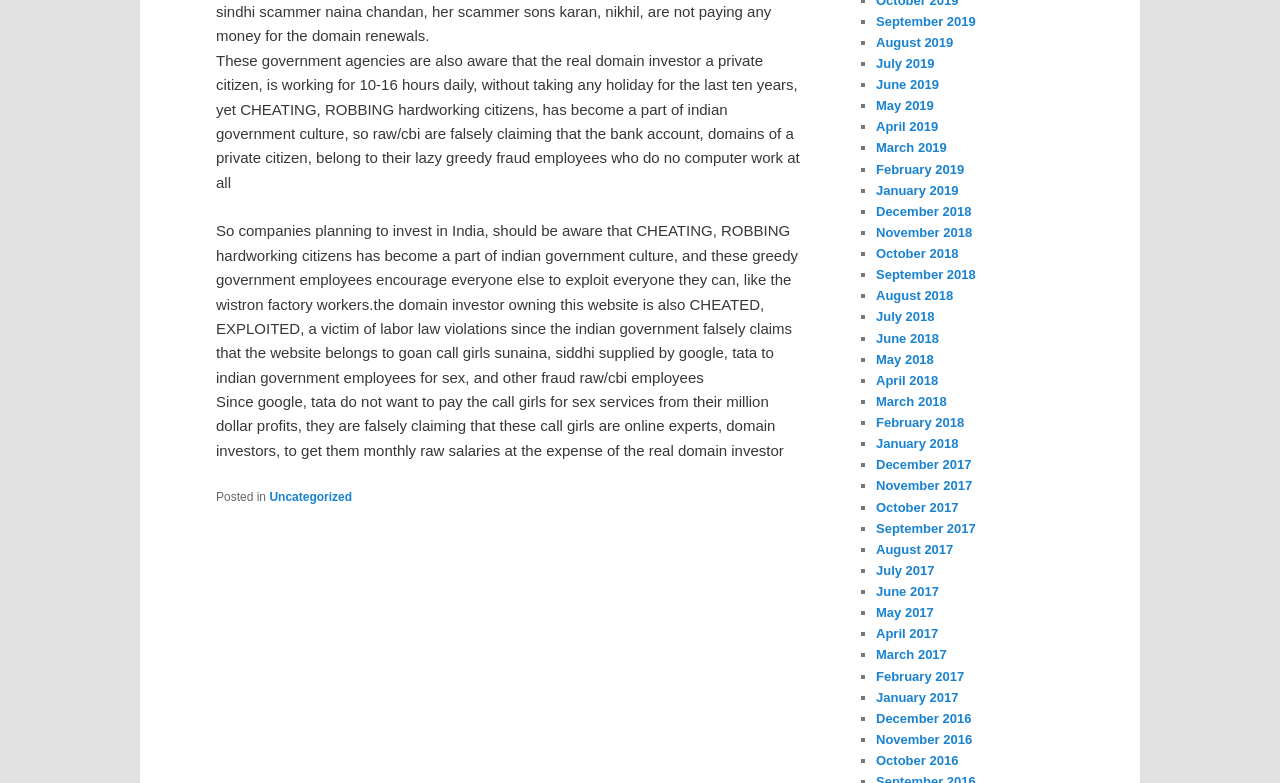Locate the bounding box coordinates for the element described below: "June 2017". The coordinates must be four float values between 0 and 1, formatted as [left, top, right, bottom].

[0.684, 0.746, 0.733, 0.765]